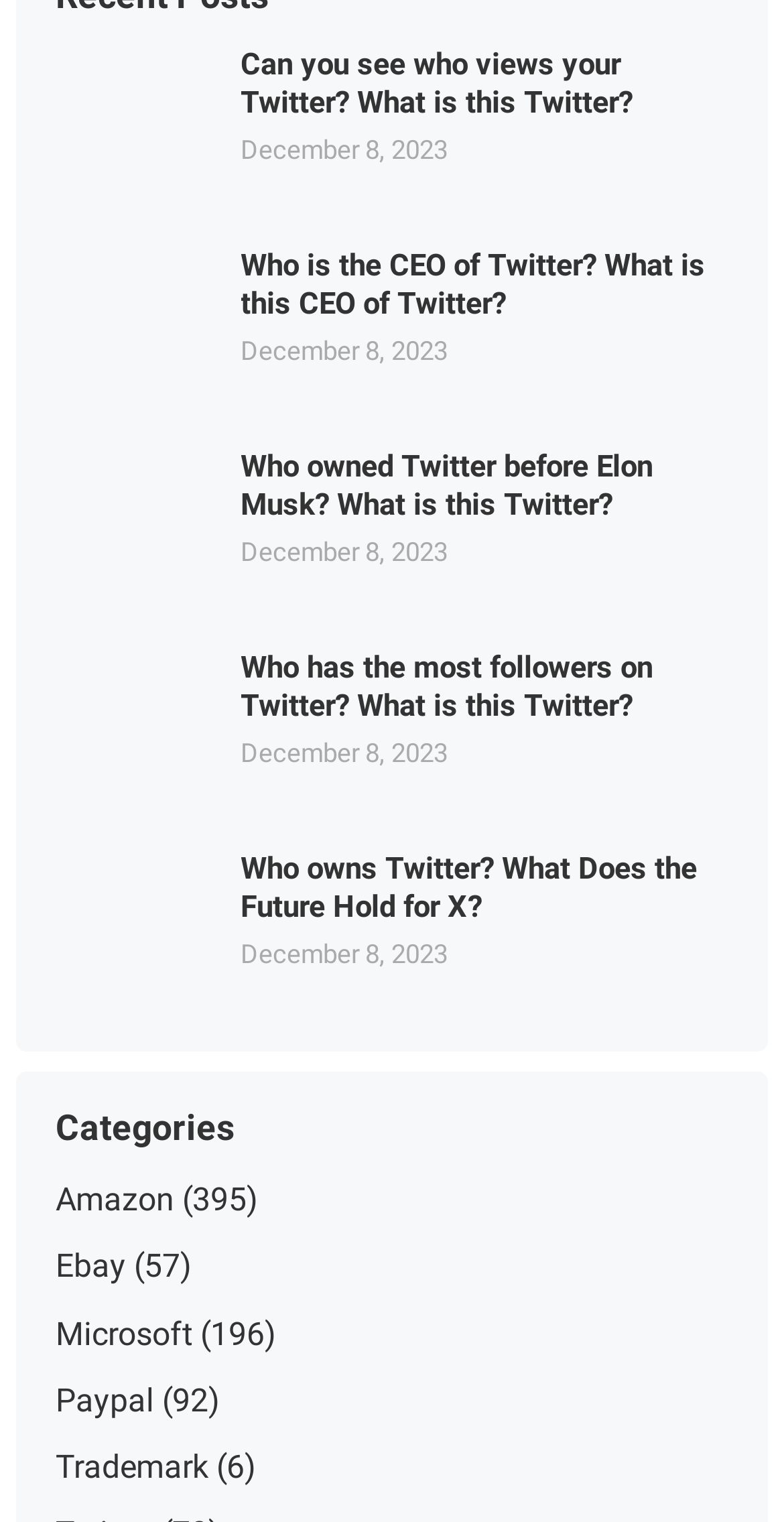Extract the bounding box of the UI element described as: "Amazon".

[0.071, 0.776, 0.223, 0.801]